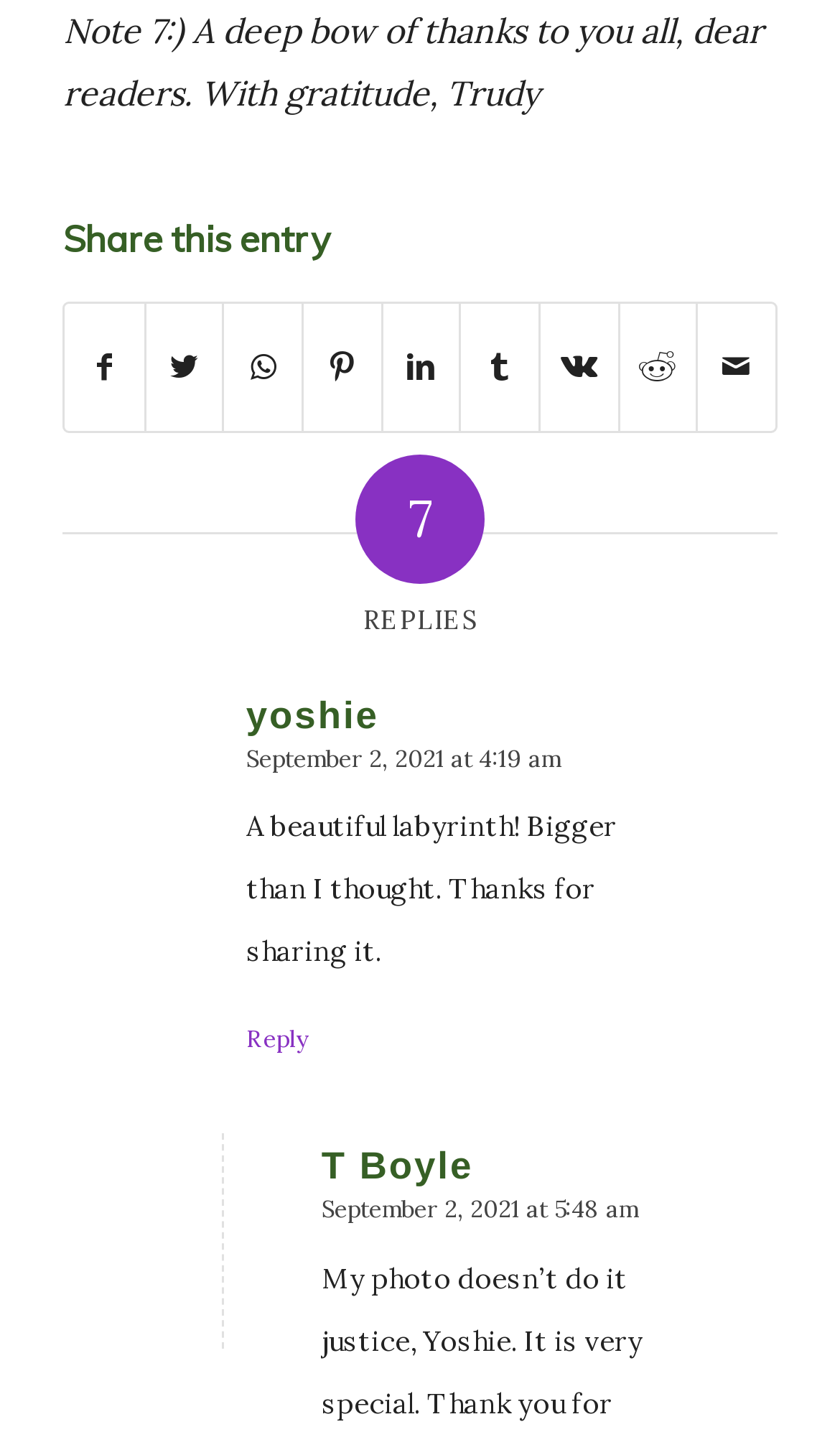Find the bounding box coordinates of the UI element according to this description: "Share on LinkedIn".

[0.456, 0.212, 0.547, 0.301]